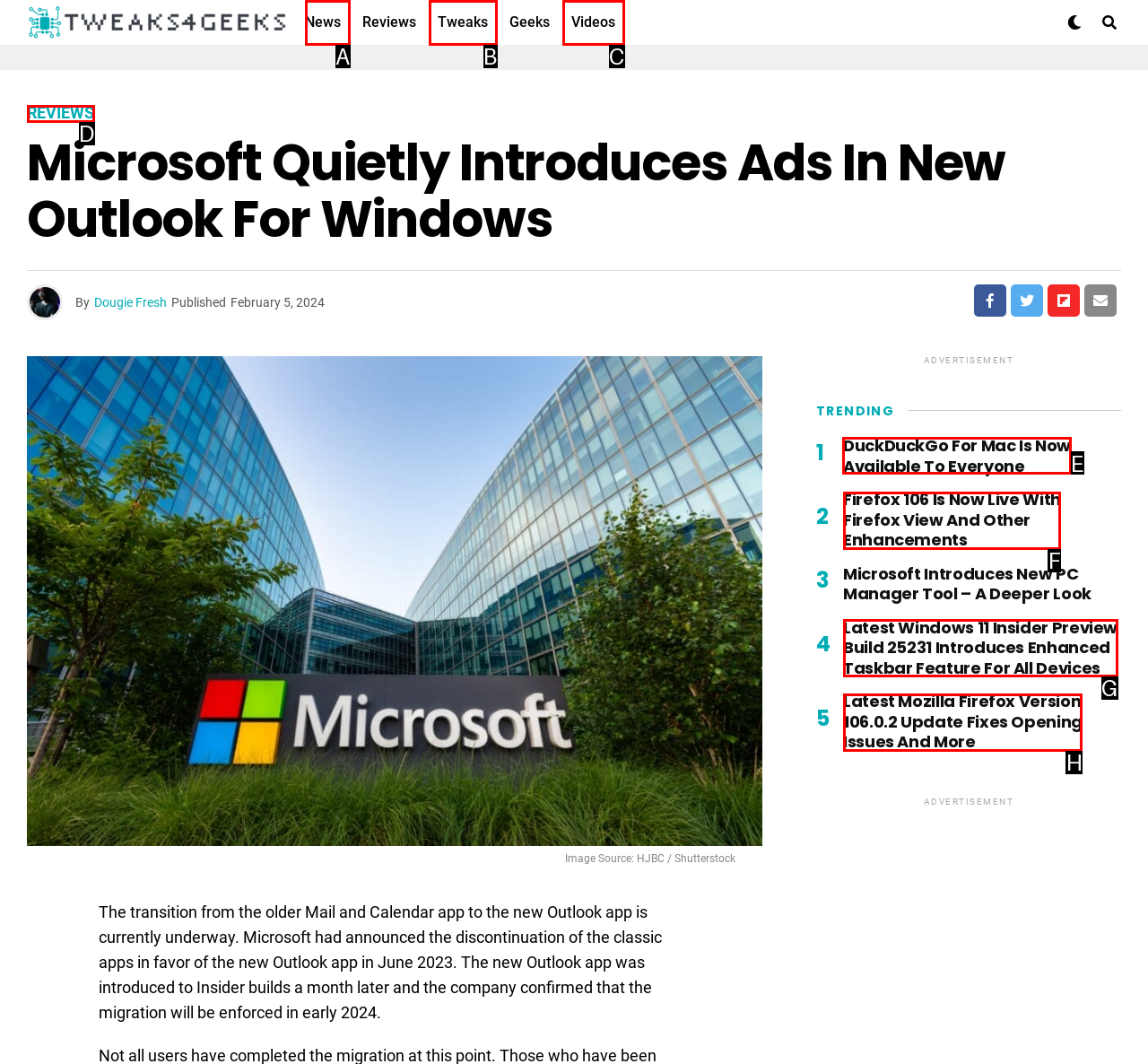Identify which HTML element to click to fulfill the following task: Click on the 'DuckDuckGo For Mac Is Now Available To Everyone' link. Provide your response using the letter of the correct choice.

E